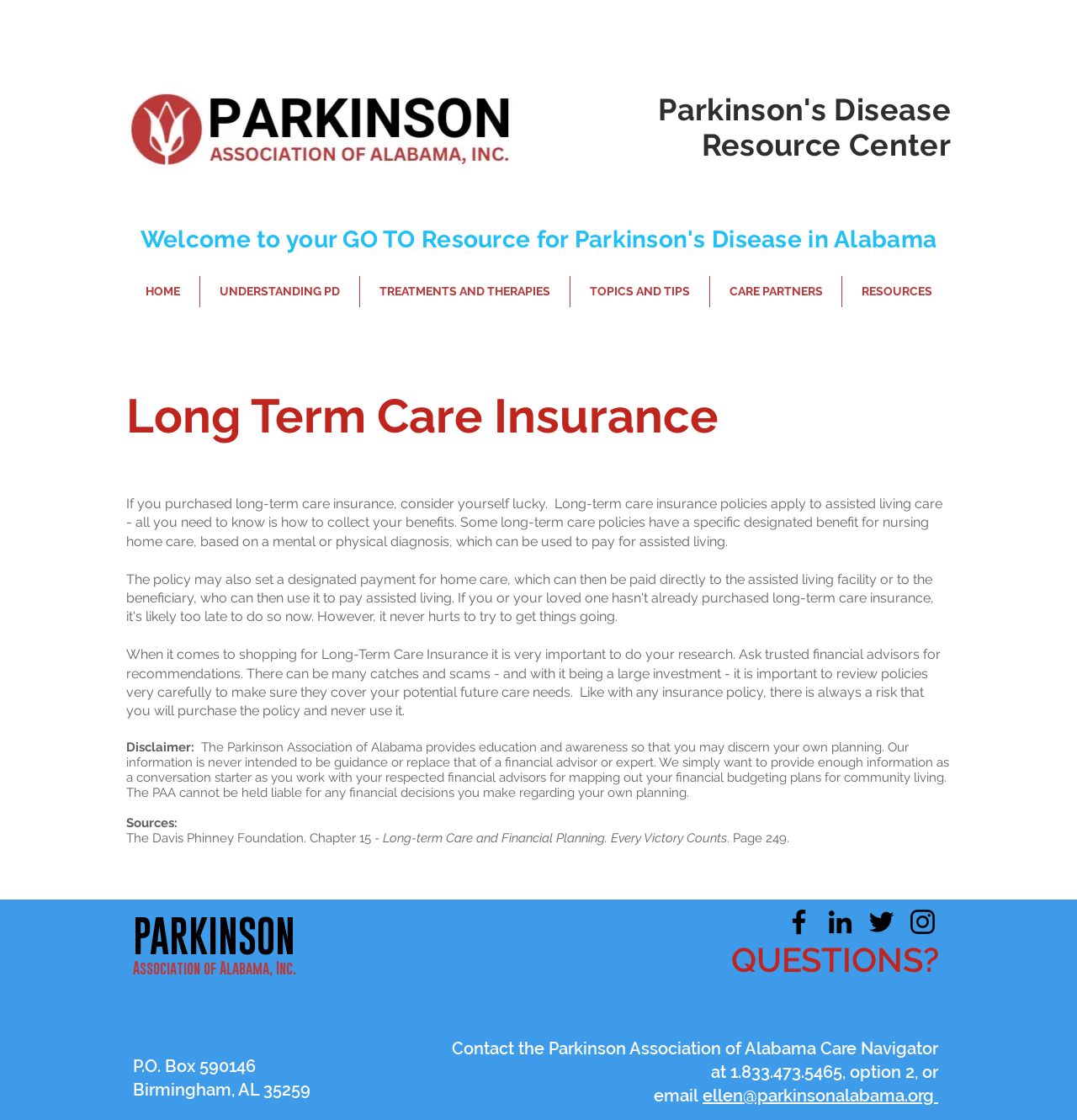Please find the bounding box for the UI element described by: "CARE PARTNERS".

[0.659, 0.246, 0.781, 0.274]